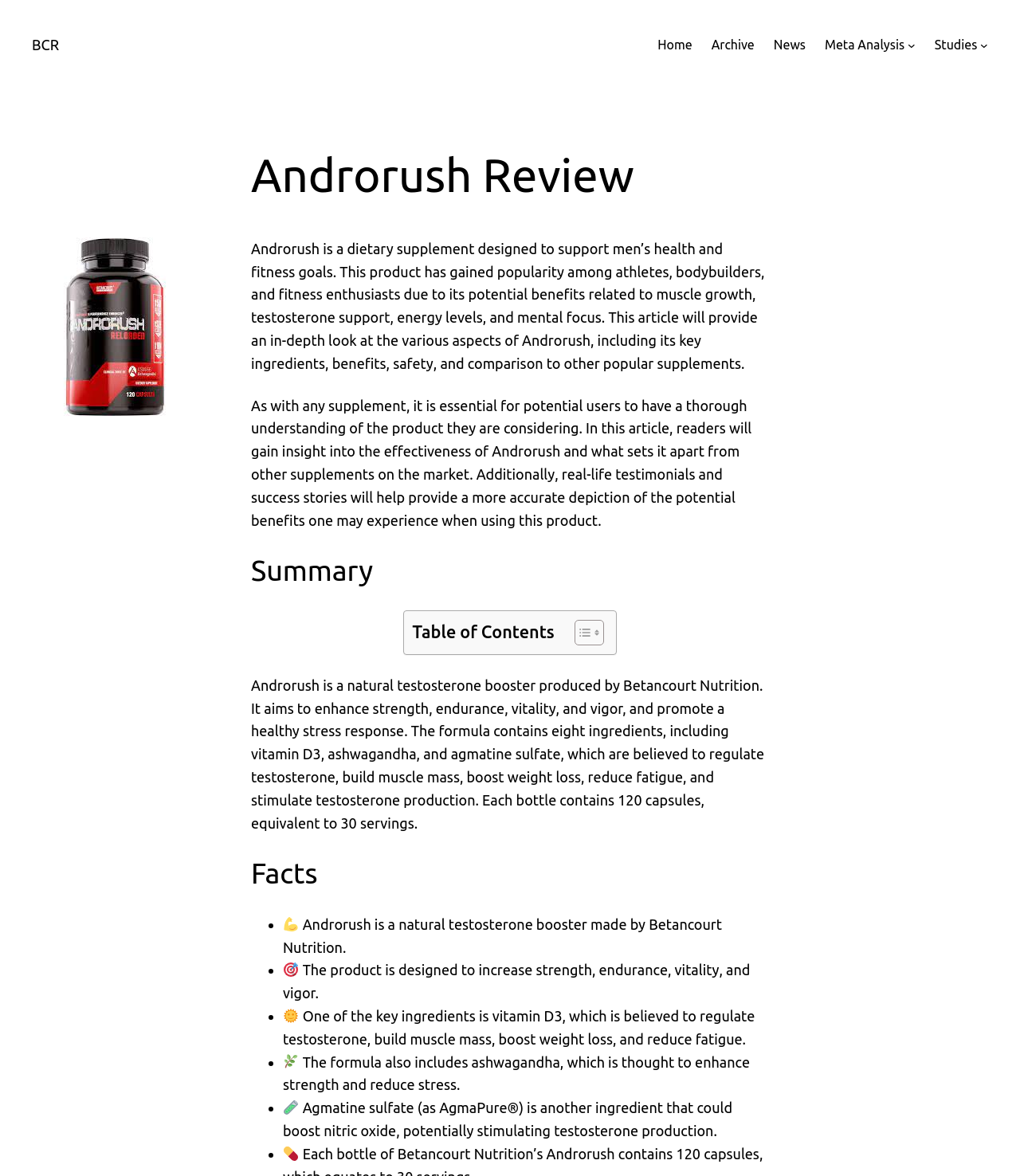Please locate the bounding box coordinates for the element that should be clicked to achieve the following instruction: "Read the 'Androrush Review' article". Ensure the coordinates are given as four float numbers between 0 and 1, i.e., [left, top, right, bottom].

[0.246, 0.125, 0.754, 0.172]